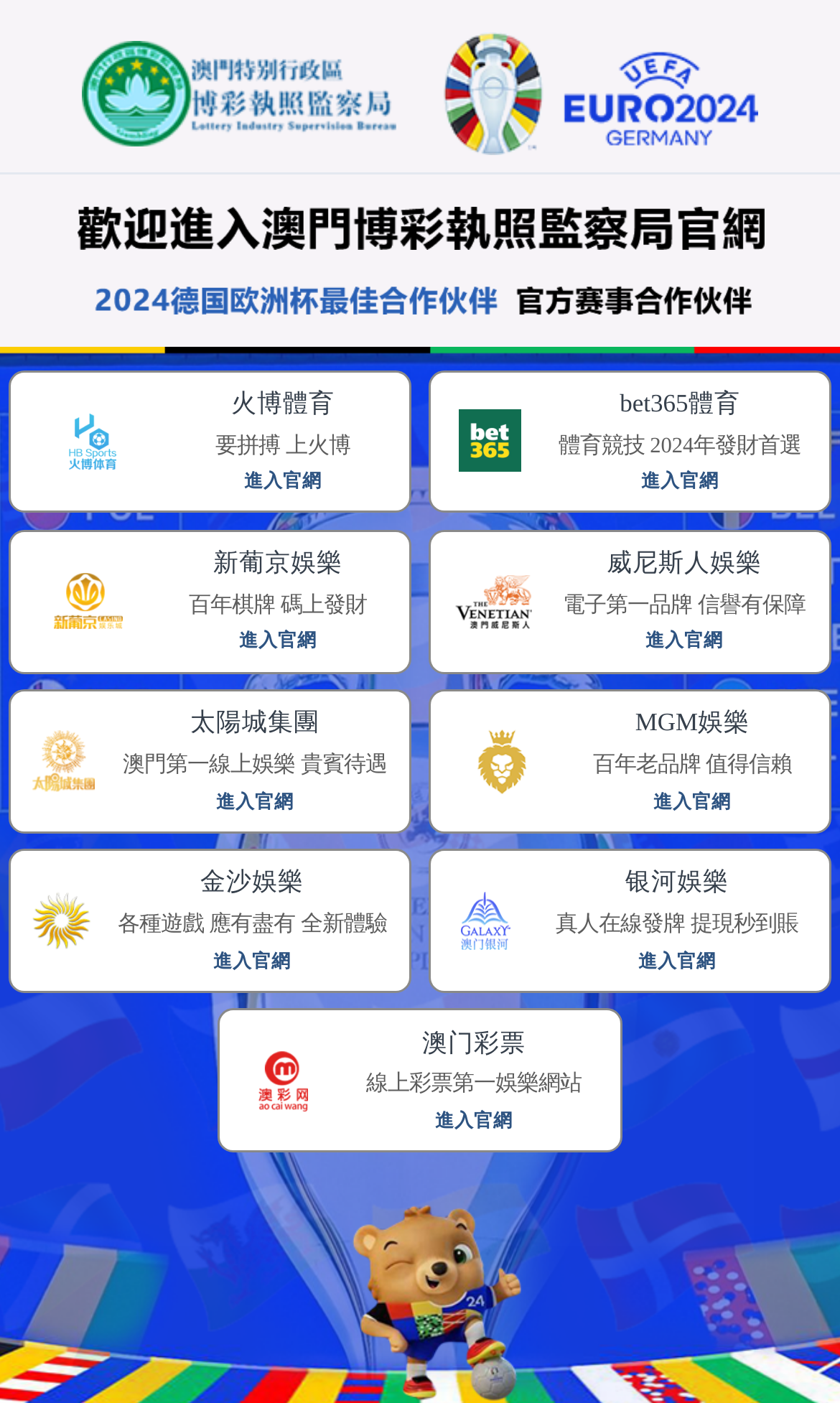Provide an in-depth caption for the contents of the webpage.

The webpage is about 正规网赌软件下载 (online gambling software download) and appears to be a homepage. At the top, there is a link to the Henne home page, accompanied by a small image. Below this, there are four links in a row, including 正规网赌软件下载, 公司概况 (company profile), 正规网赌软件下载, and 正规网赌软件排行榜 (online gambling software ranking).

To the right of these links, there is another link to 正规网赌软件排行榜, and below it, a link to 联系我们 (contact us). Further down the page, there is a large image with the caption 夜景 (night scene), which takes up the full width of the page. Above this image, there are two headings: 正规网赌软件下载 and News.